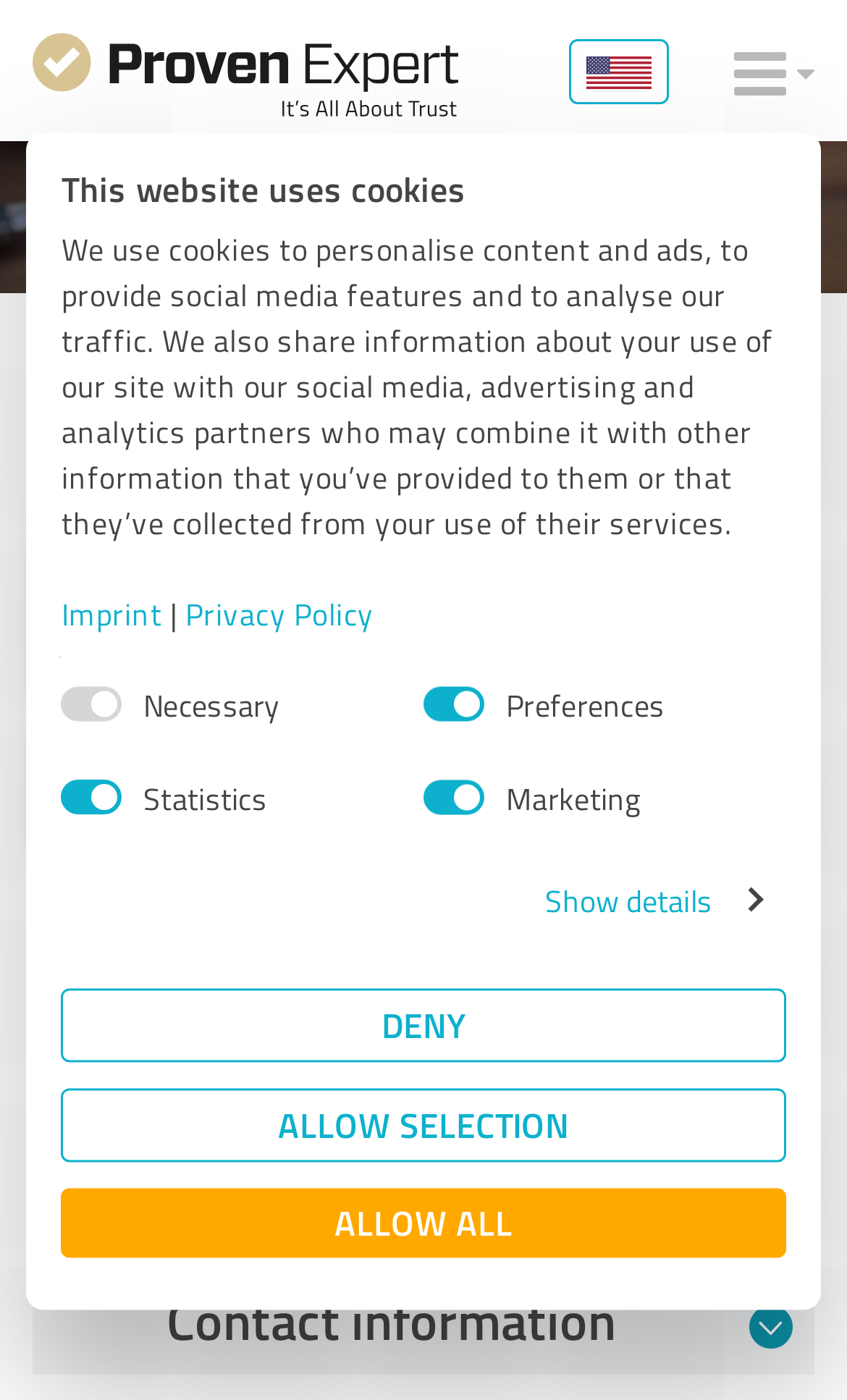Please identify the bounding box coordinates of the element's region that I should click in order to complete the following instruction: "Click the 'Get in touch' link". The bounding box coordinates consist of four float numbers between 0 and 1, i.e., [left, top, right, bottom].

[0.038, 0.808, 0.962, 0.861]